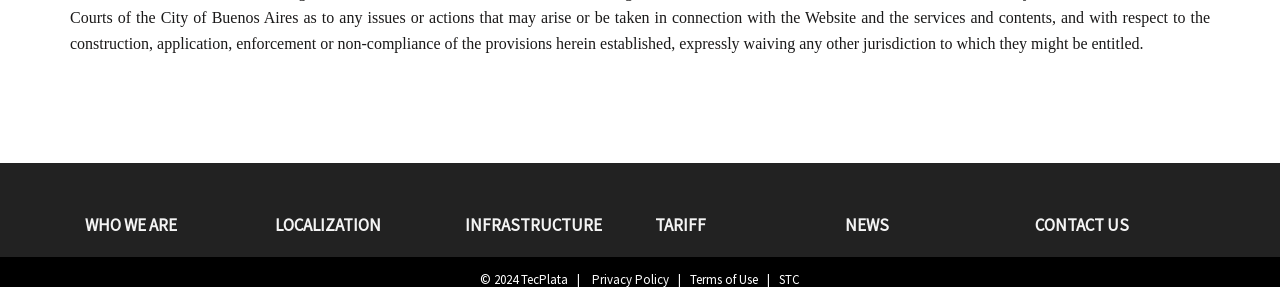How many links are there in the footer menu?
Refer to the image and provide a concise answer in one word or phrase.

6